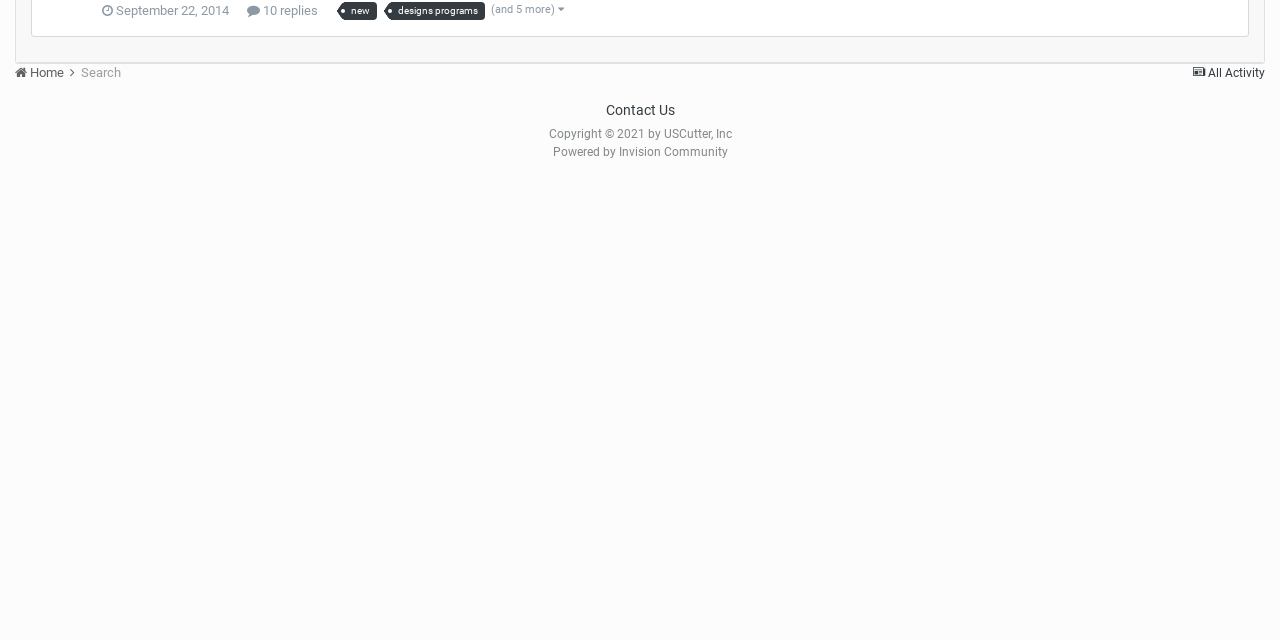Please determine the bounding box coordinates, formatted as (top-left x, top-left y, bottom-right x, bottom-right y), with all values as floating point numbers between 0 and 1. Identify the bounding box of the region described as: Search

[0.063, 0.102, 0.095, 0.125]